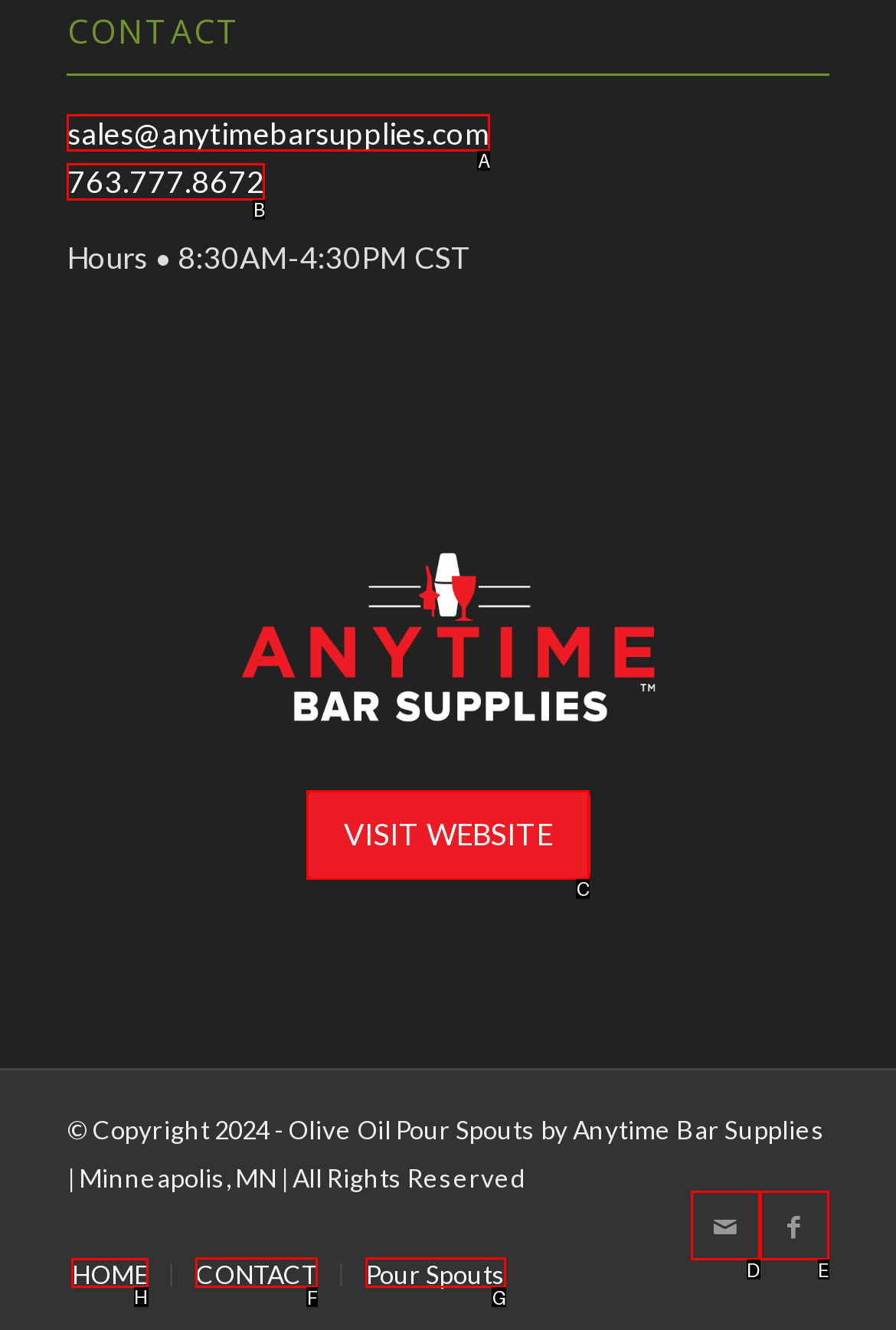Point out which UI element to click to complete this task: go to home page
Answer with the letter corresponding to the right option from the available choices.

H